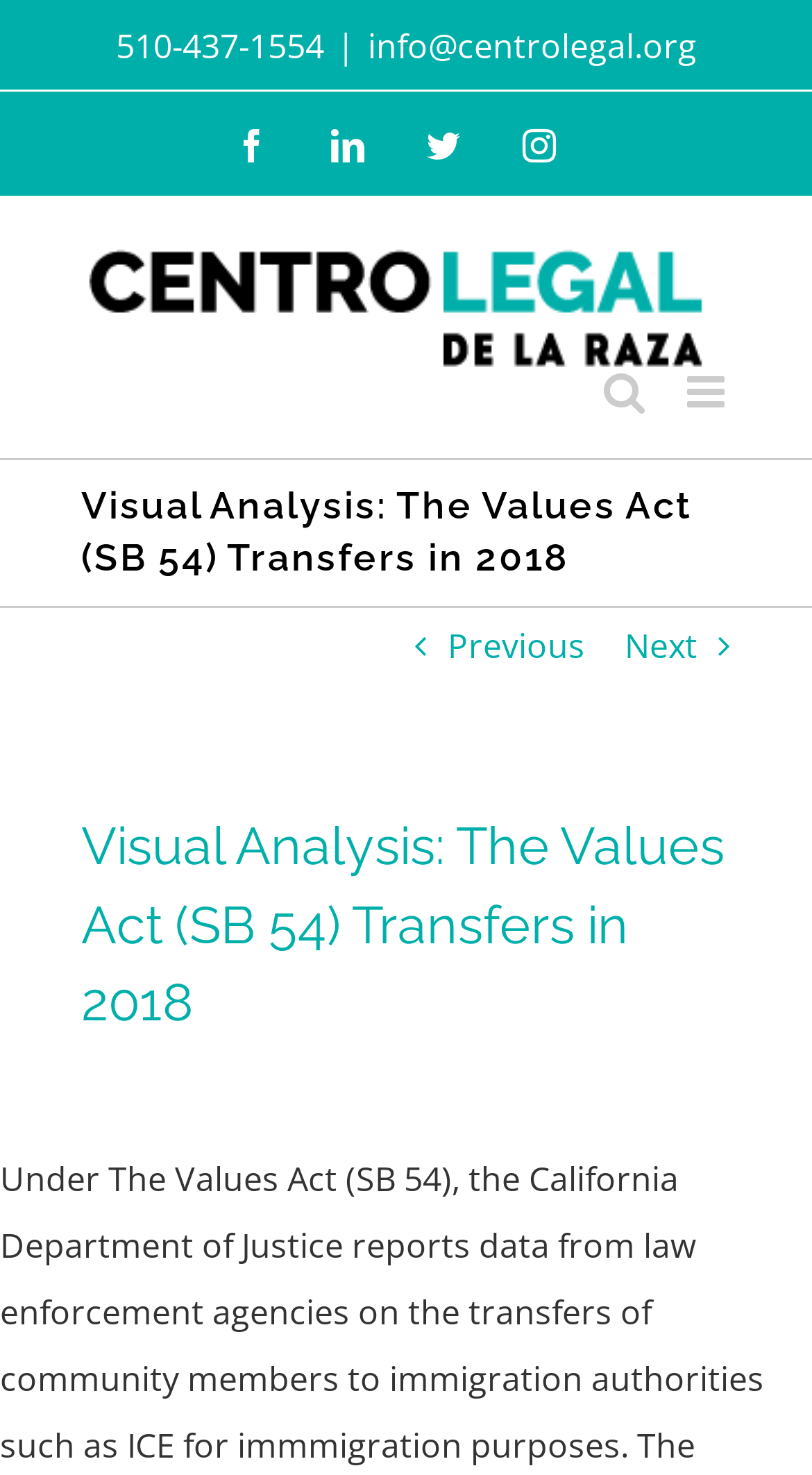Answer the question in a single word or phrase:
What is the logo of the organization?

Centro Legal de la Raza Logo